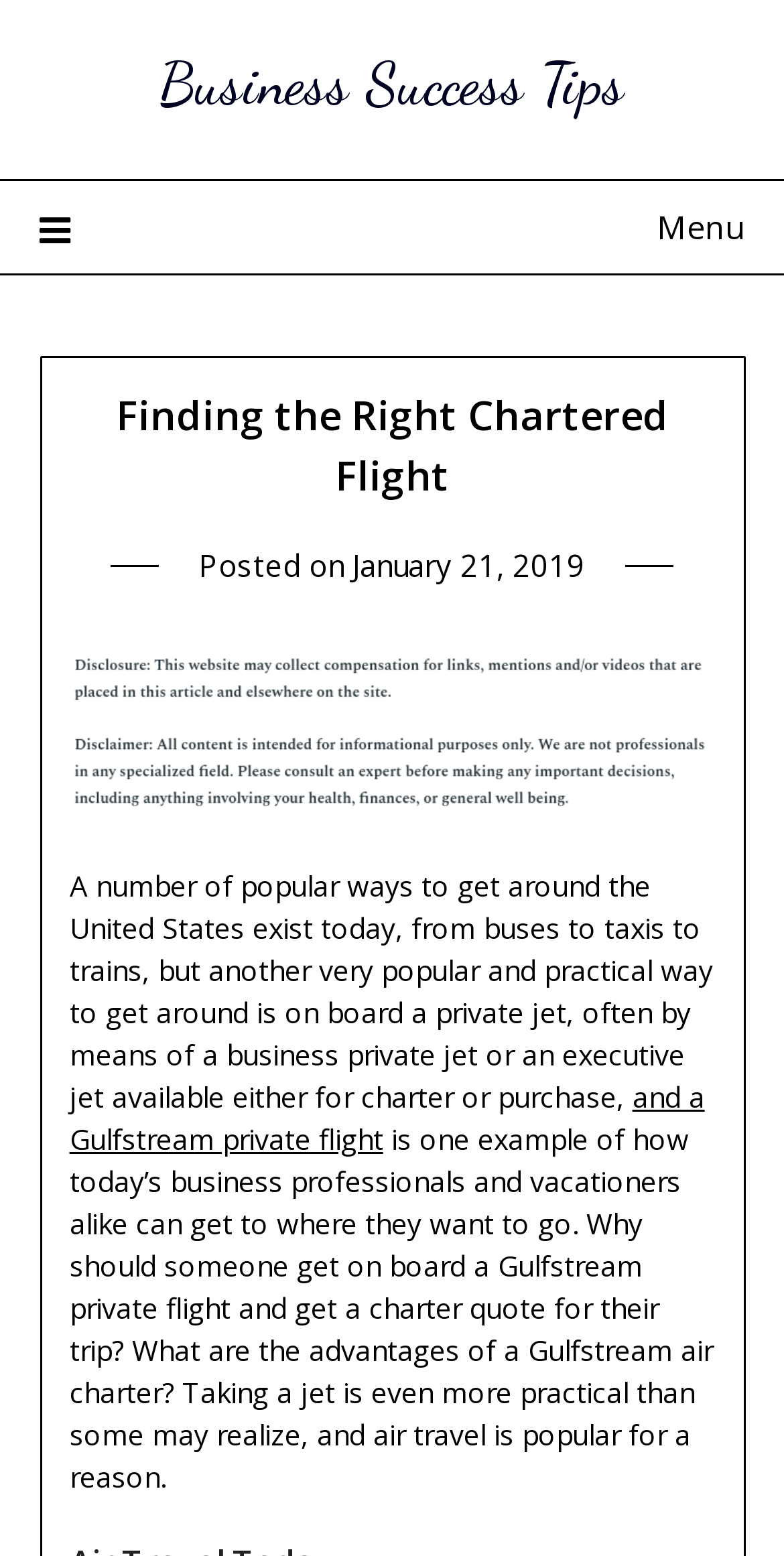Determine the bounding box coordinates in the format (top-left x, top-left y, bottom-right x, bottom-right y). Ensure all values are floating point numbers between 0 and 1. Identify the bounding box of the UI element described by: January 21, 2019

[0.449, 0.35, 0.746, 0.375]